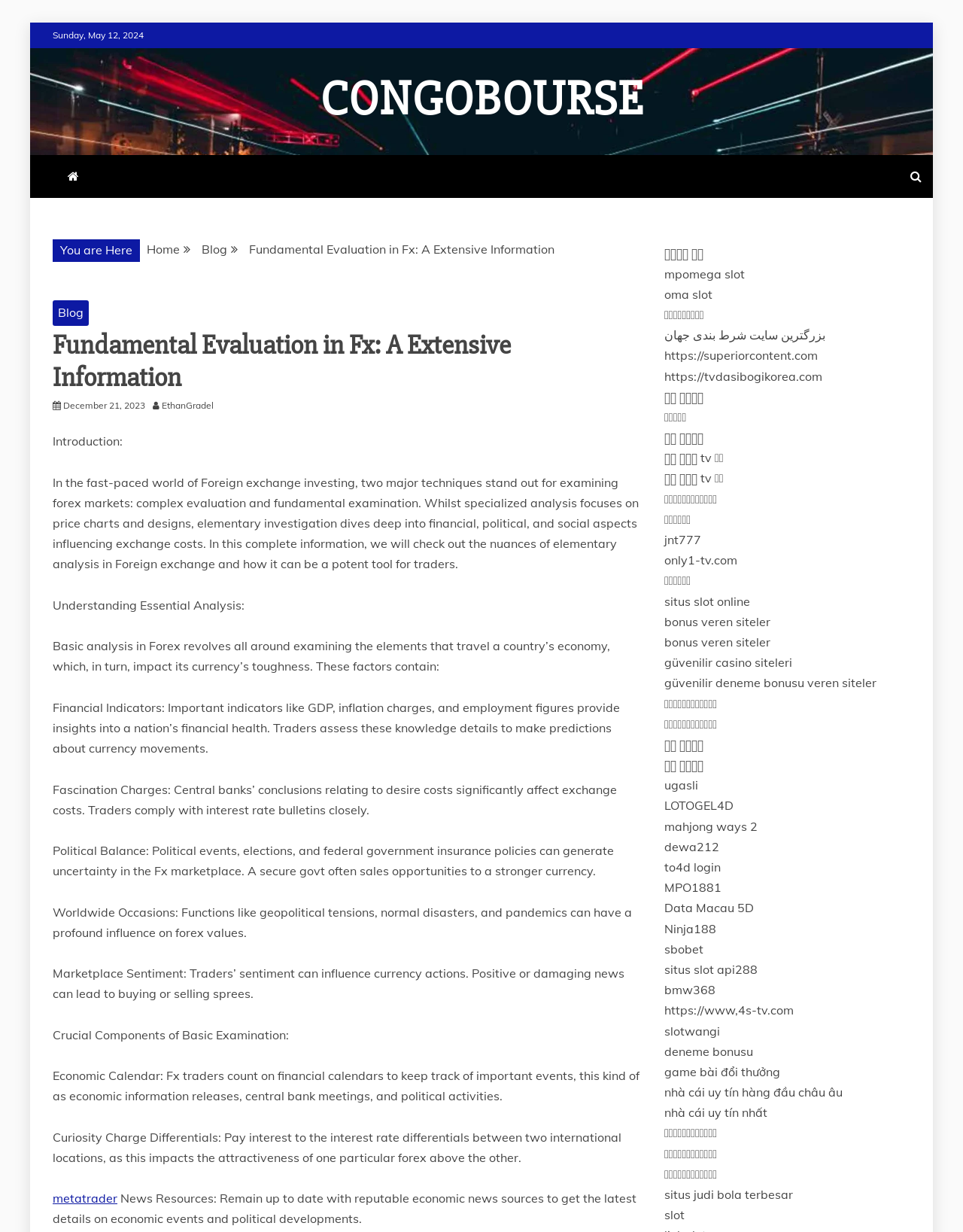What is the purpose of economic calendars in forex trading?
Could you answer the question with a detailed and thorough explanation?

According to the webpage, economic calendars are used by forex traders to keep track of important events, such as economic information releases, central bank meetings, and political activities.